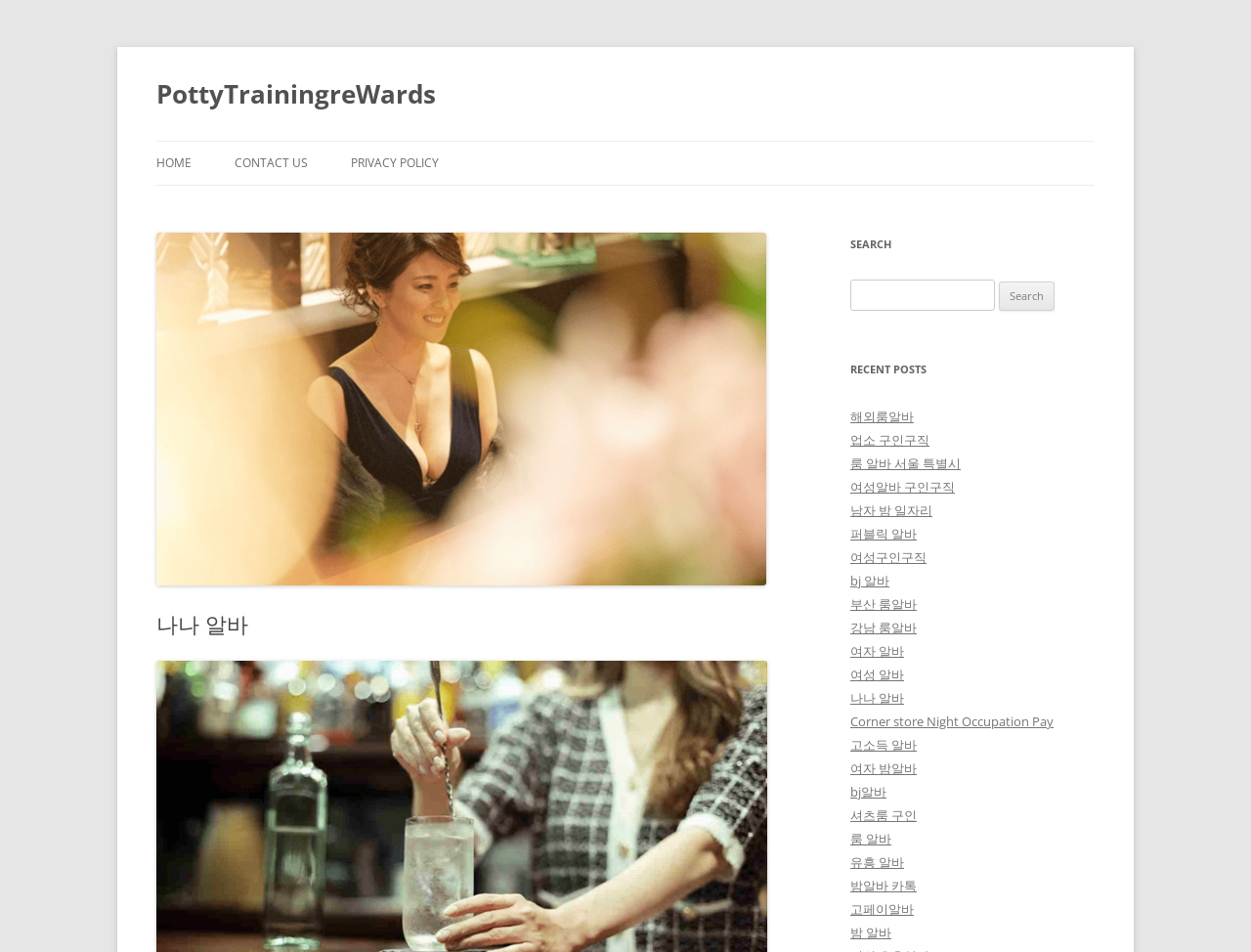What type of jobs are listed on this website?
Provide a detailed answer to the question using information from the image.

The website lists various job postings, and most of them seem to be related to night jobs or occupations that take place in the evening or at night, such as '룸 알바' (room job), '밤 알바' (night job), and '여자 밤알바' (woman night job).